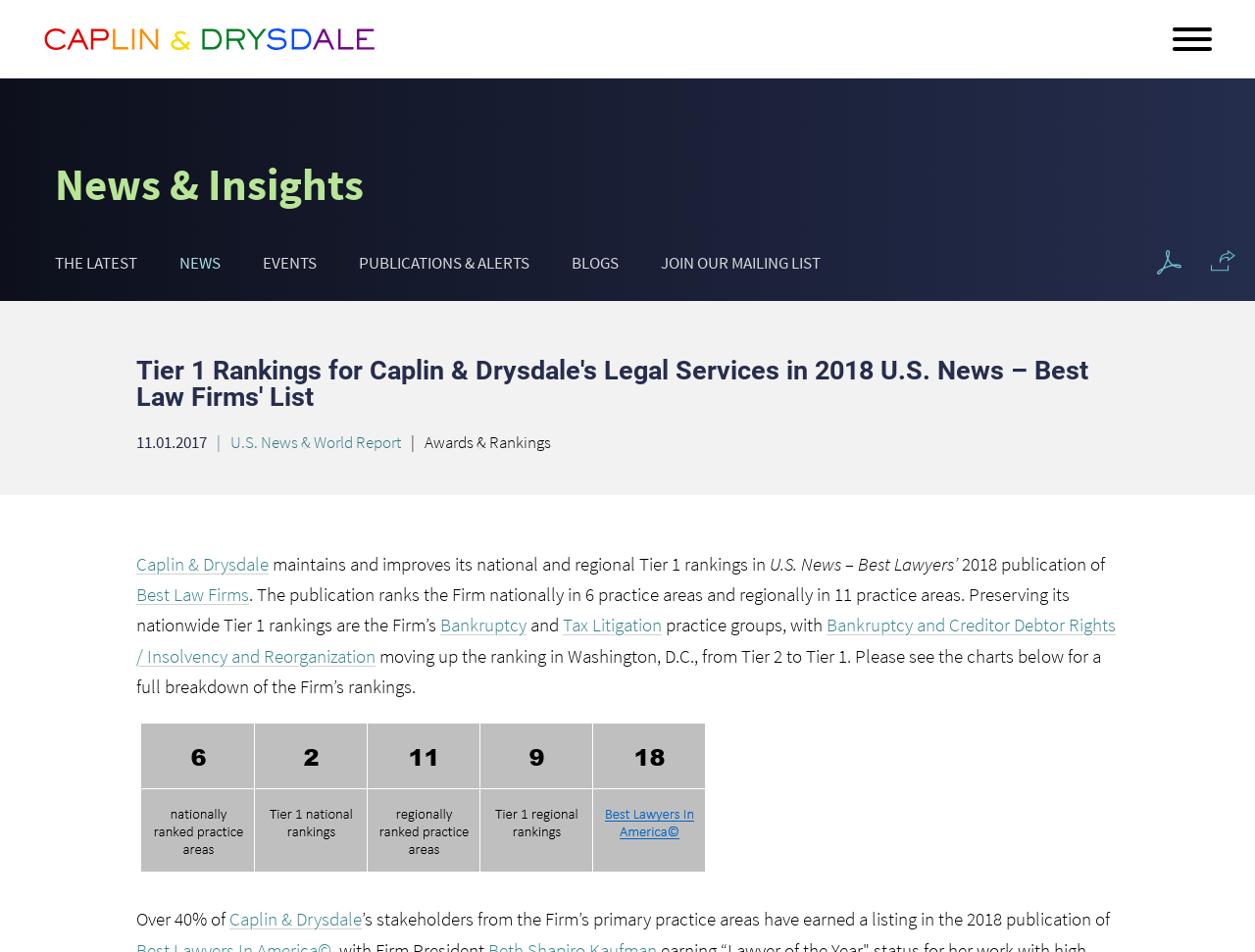Provide the bounding box coordinates of the area you need to click to execute the following instruction: "Share the page using the 'Share Icon' button".

[0.965, 0.263, 0.984, 0.285]